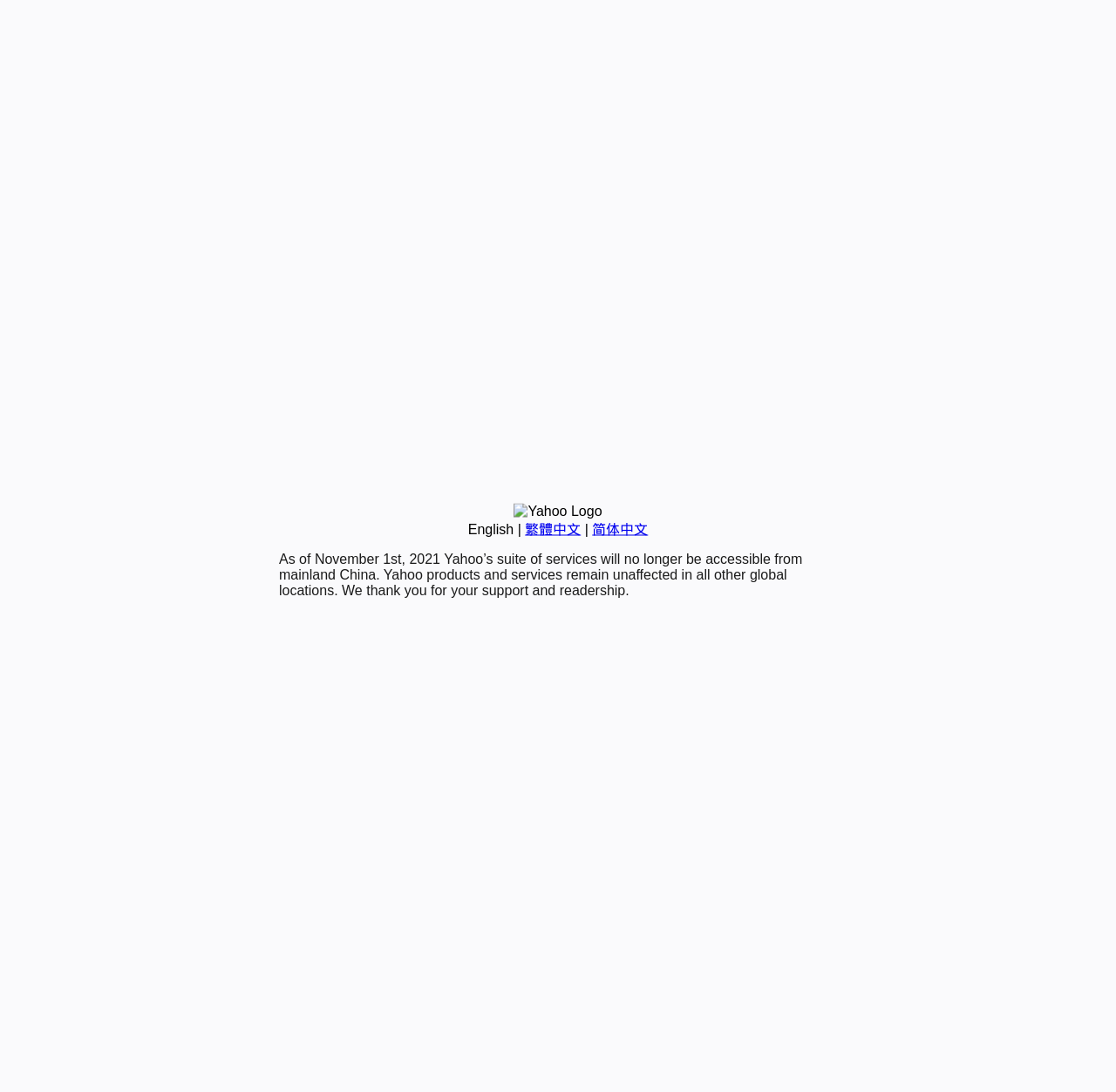Locate the bounding box of the UI element described in the following text: "简体中文".

[0.531, 0.478, 0.581, 0.491]